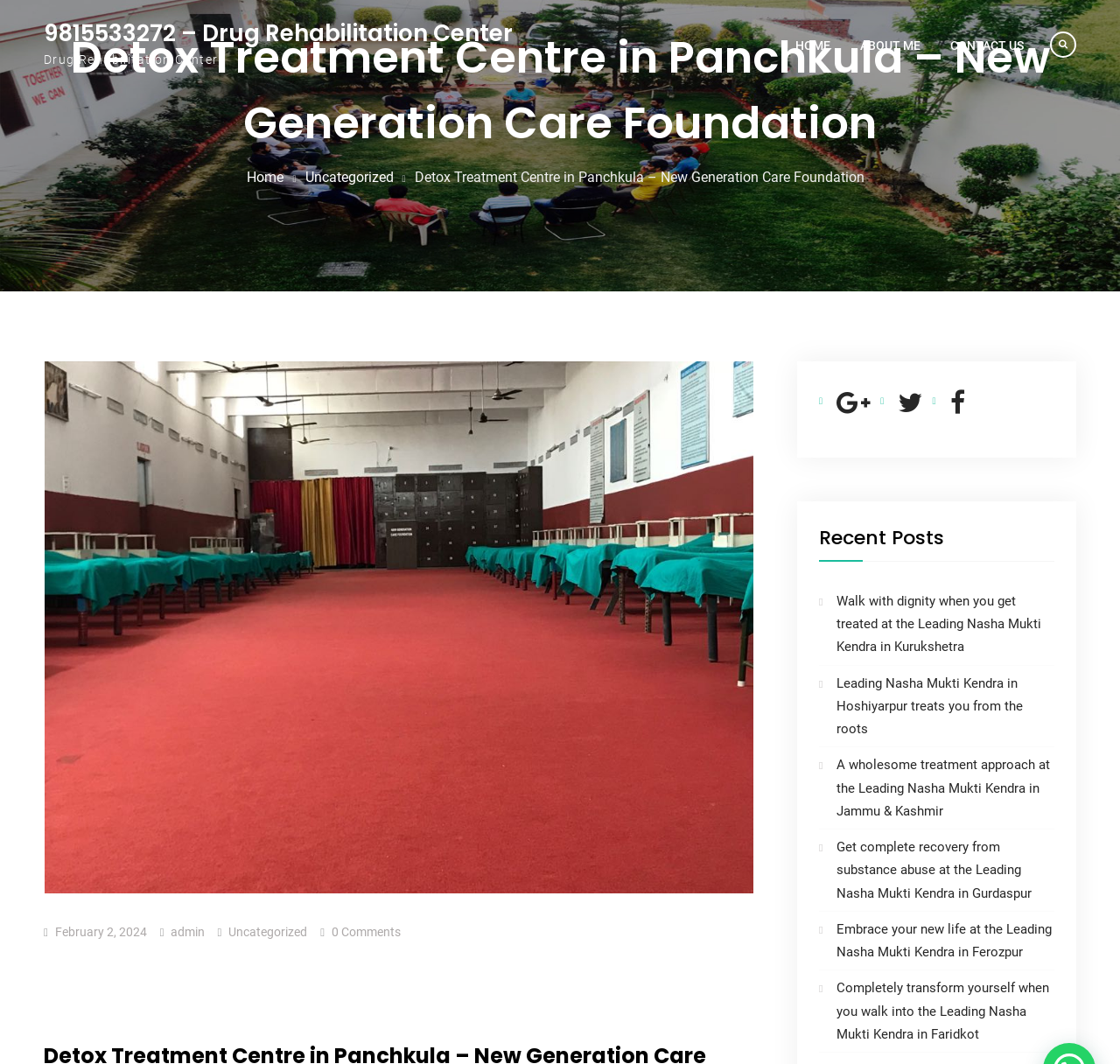Given the description: "Uncategorized", determine the bounding box coordinates of the UI element. The coordinates should be formatted as four float numbers between 0 and 1, [left, top, right, bottom].

[0.204, 0.869, 0.274, 0.882]